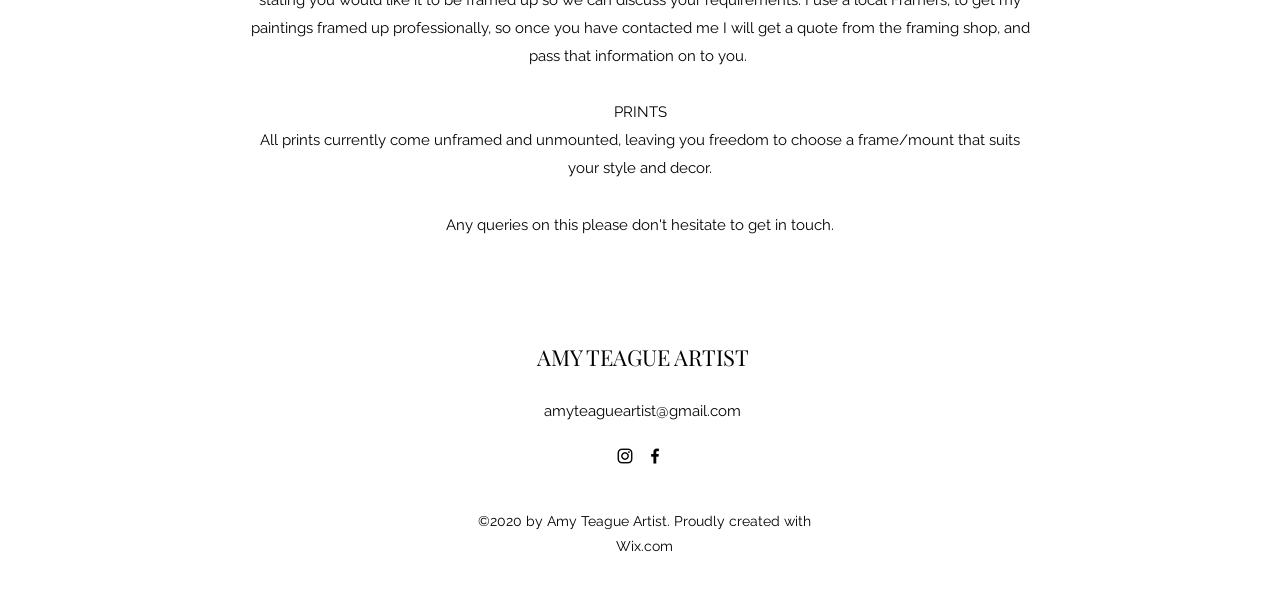Answer in one word or a short phrase: 
What is the name of the artist?

Amy Teague